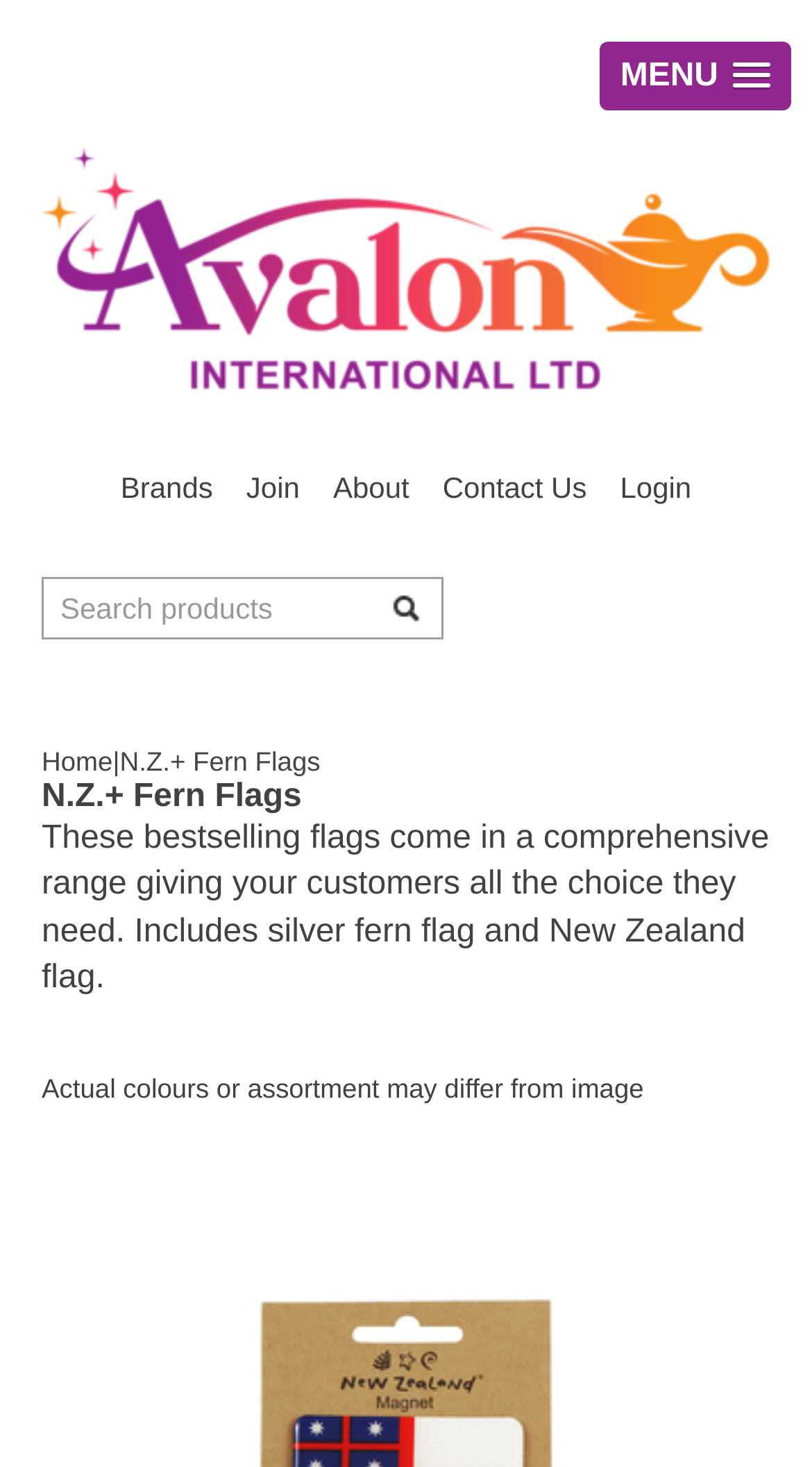Specify the bounding box coordinates of the region I need to click to perform the following instruction: "Search for products". The coordinates must be four float numbers in the range of 0 to 1, i.e., [left, top, right, bottom].

[0.054, 0.396, 0.544, 0.432]